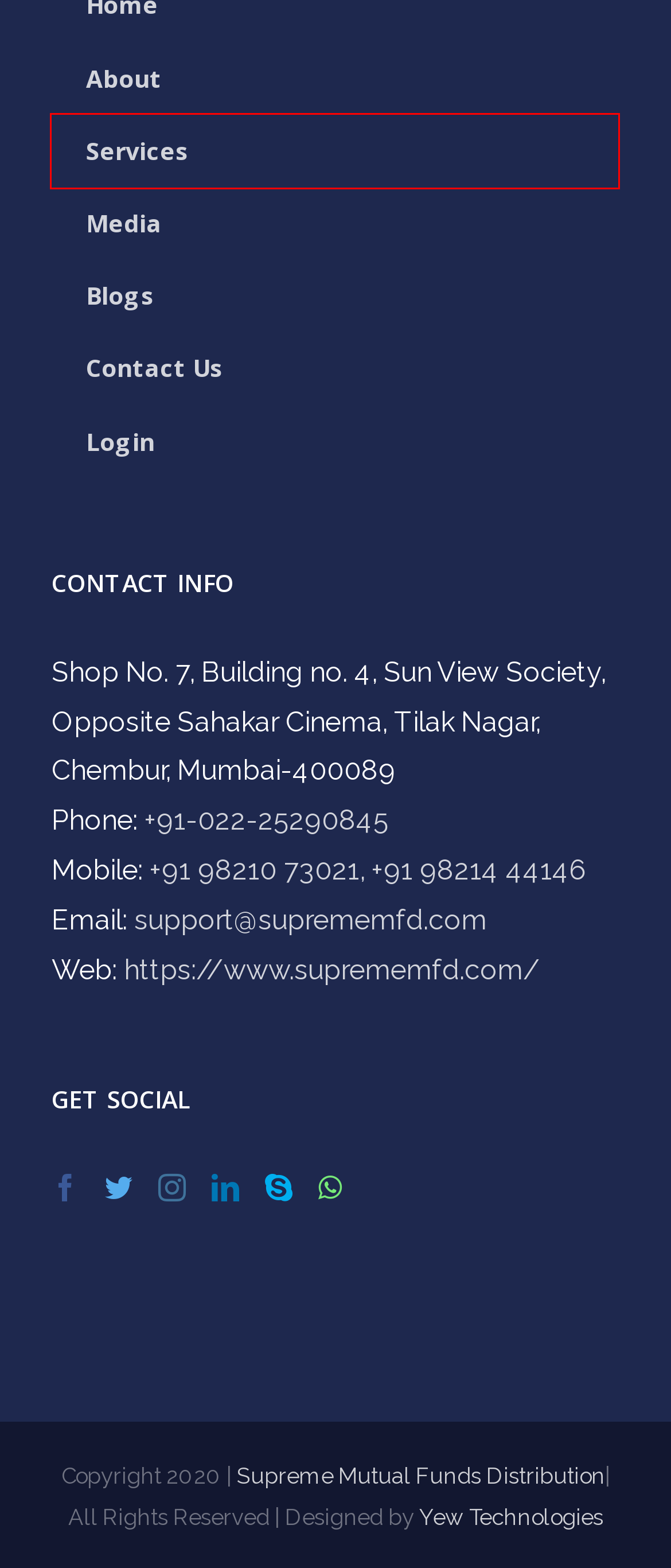You have a screenshot of a webpage with an element surrounded by a red bounding box. Choose the webpage description that best describes the new page after clicking the element inside the red bounding box. Here are the candidates:
A. Contact Us – Supreme MFD
B. Services – Supreme MFD
C. Best IT Company in Surat | IT Software Company in Surat
D. Blogs – Supreme MFD
E. Business Development and Cyber Solutions – Supreme MFD
F. Tips On How To Write An A+ Argumentative Essay – Supreme MFD
G. VK | 登录
H. Media – Supreme MFD

B